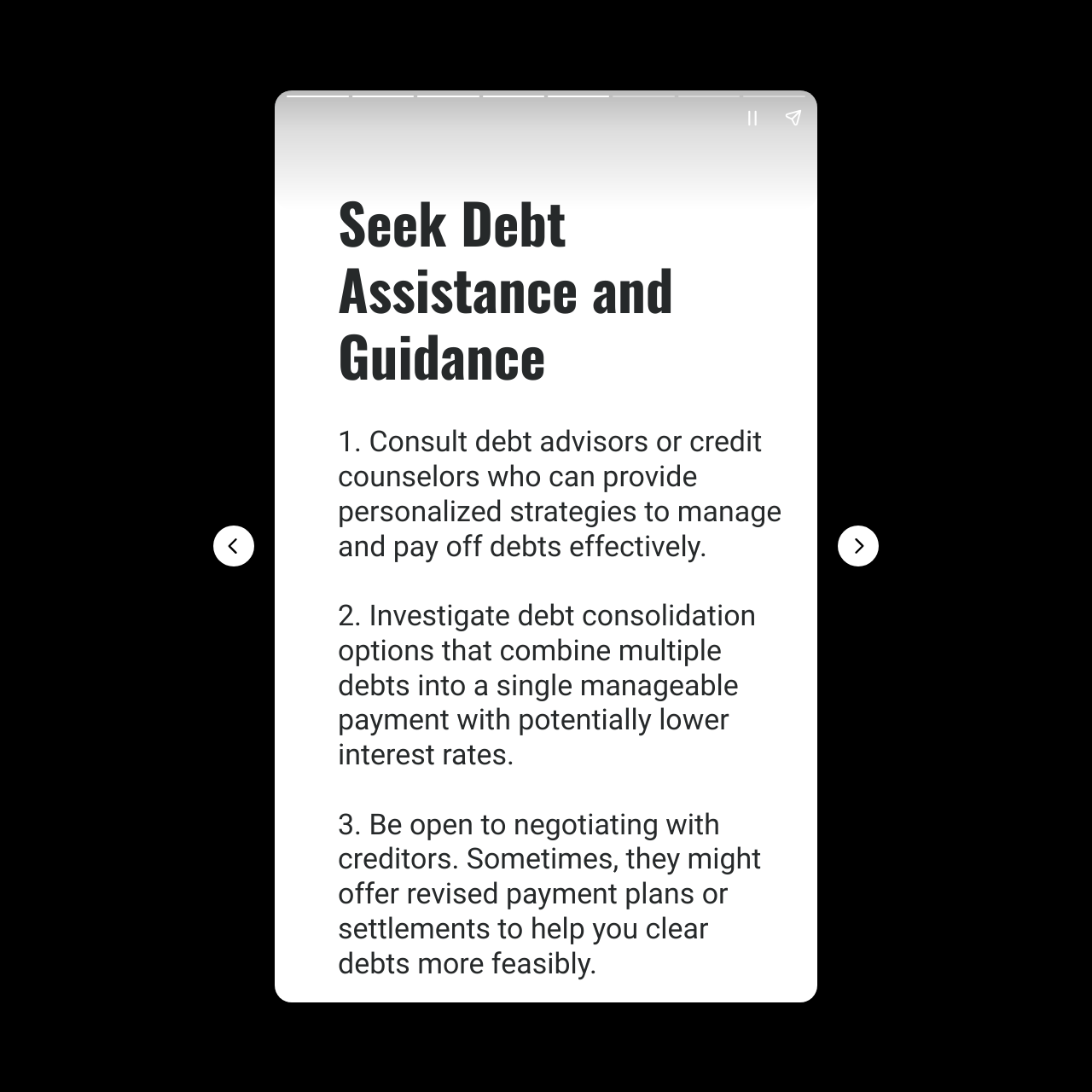Bounding box coordinates must be specified in the format (top-left x, top-left y, bottom-right x, bottom-right y). All values should be floating point numbers between 0 and 1. What are the bounding box coordinates of the UI element described as: aria-label="Pause story"

[0.67, 0.089, 0.708, 0.126]